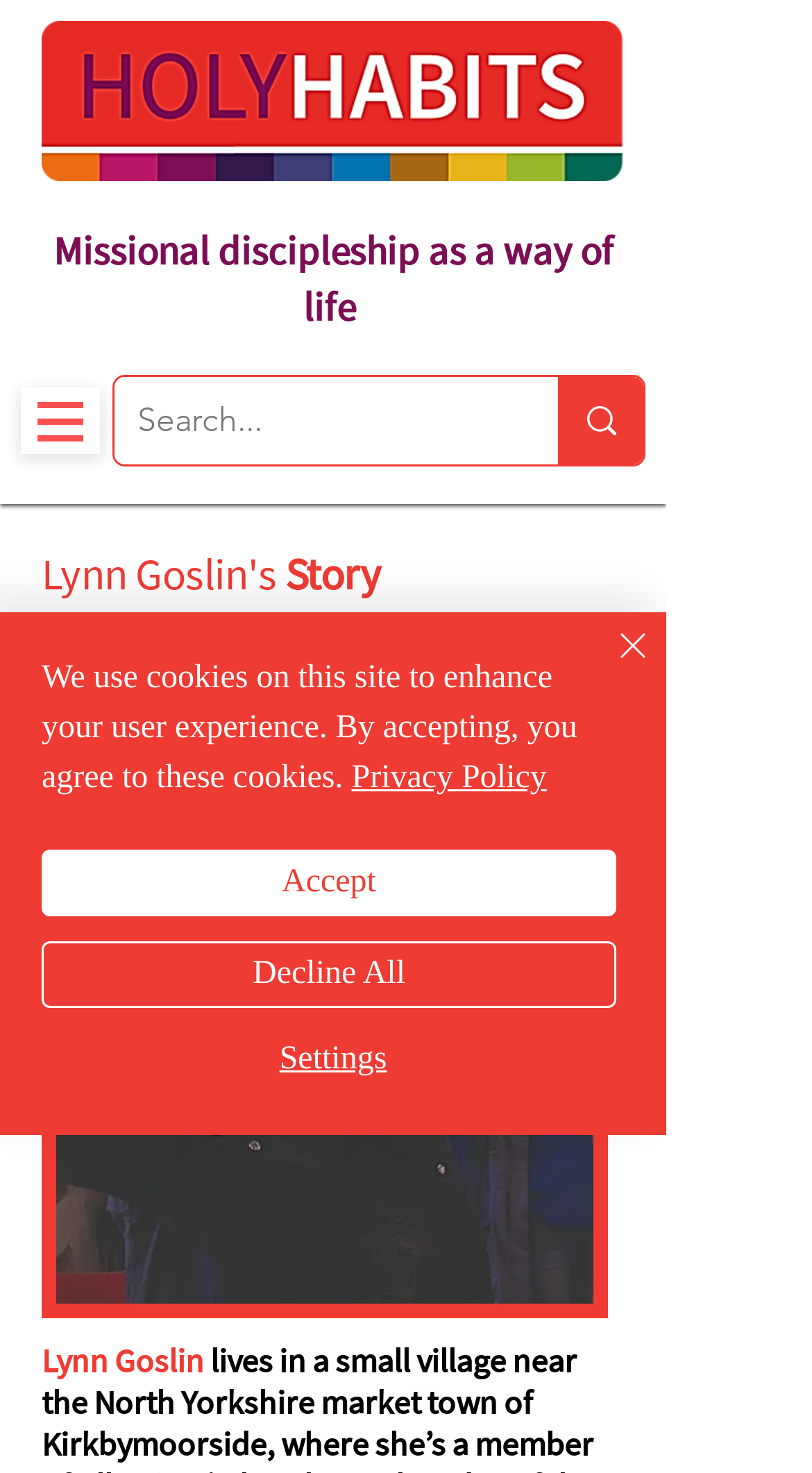Determine the bounding box coordinates of the clickable region to follow the instruction: "Open navigation menu".

[0.026, 0.263, 0.123, 0.308]